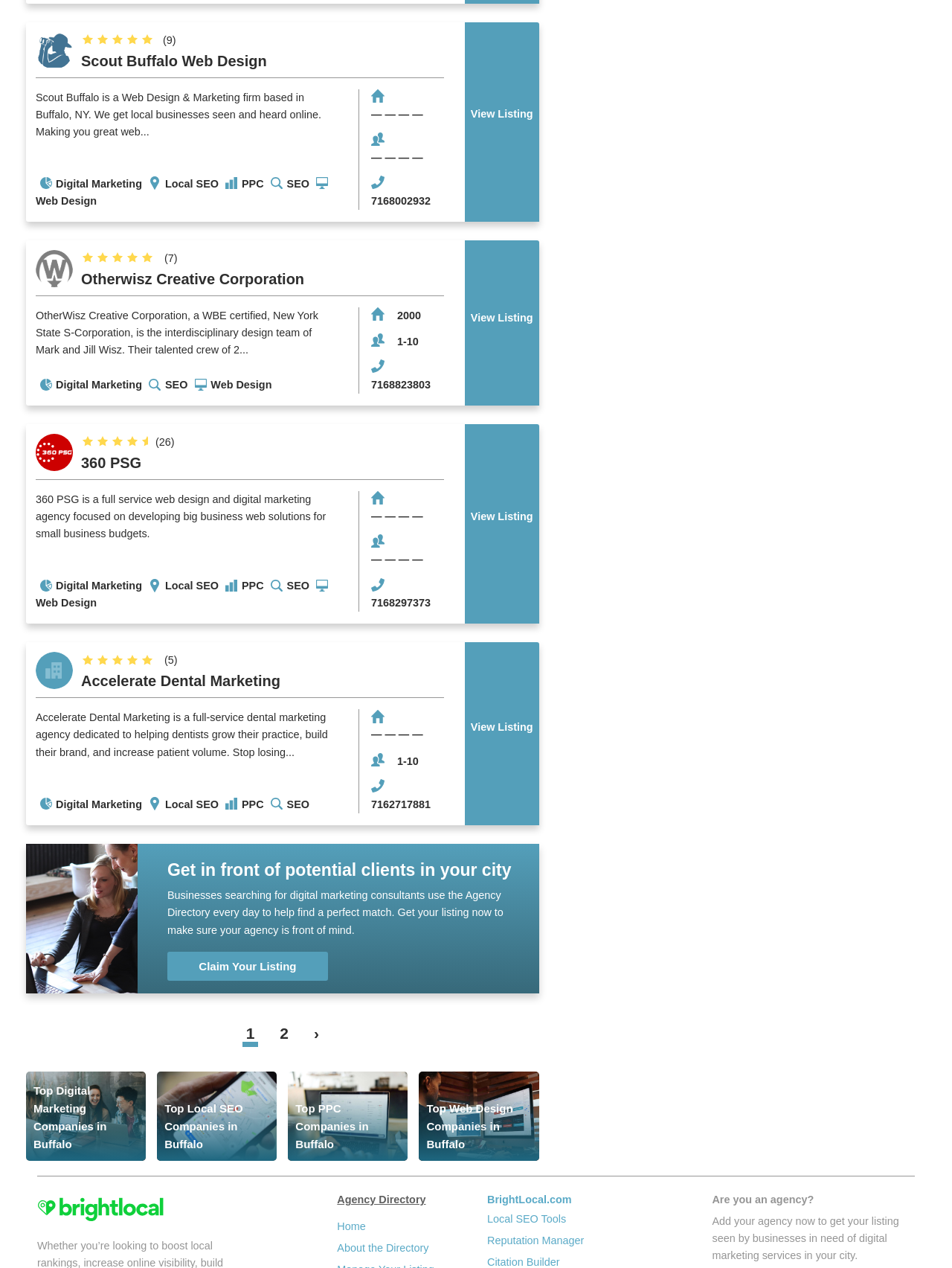Identify the bounding box coordinates of the clickable region to carry out the given instruction: "View Otherwisz Creative Corporation's listing".

[0.085, 0.214, 0.32, 0.227]